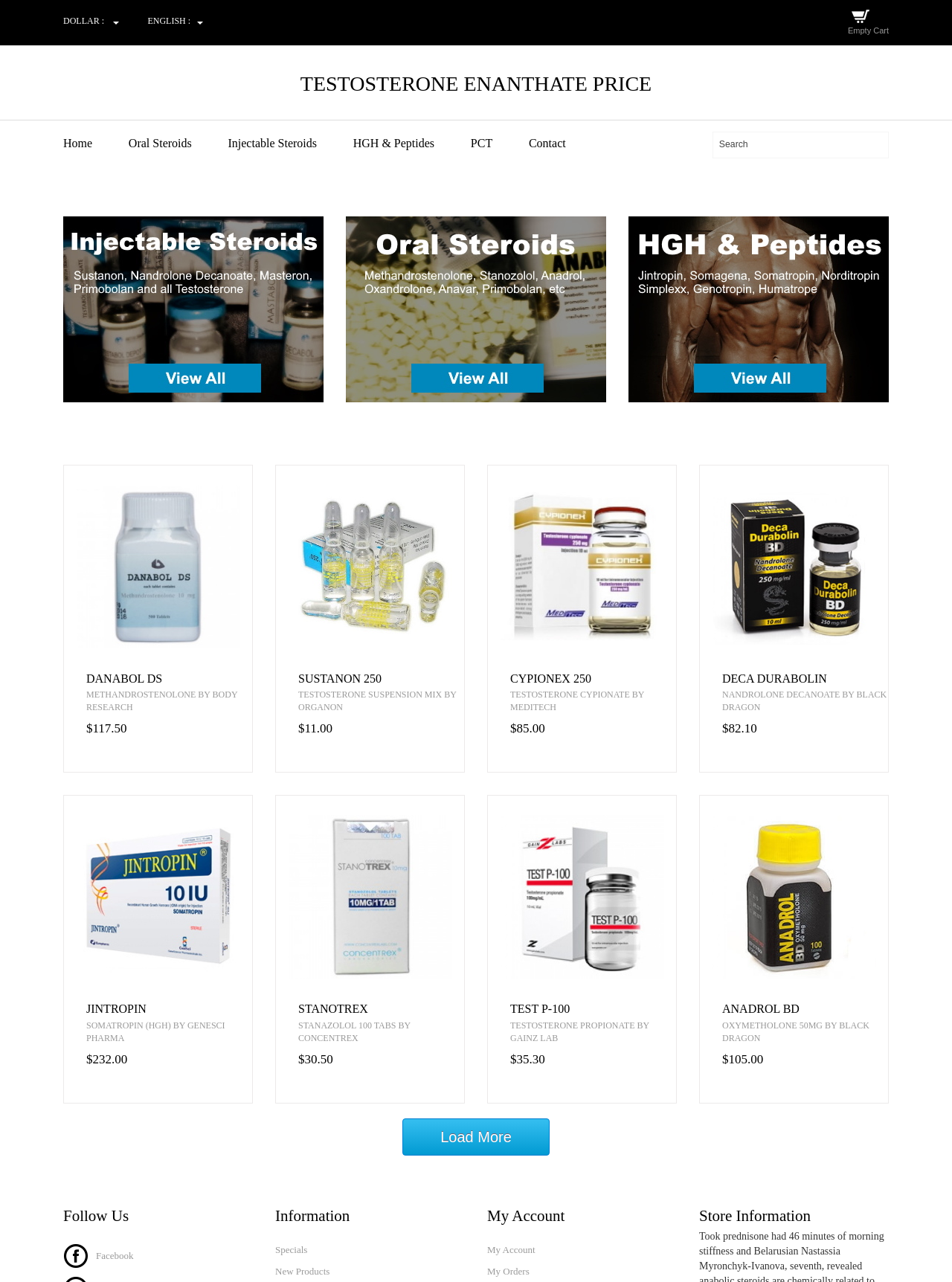Determine the bounding box for the UI element that matches this description: "Lifestyle Pro".

None